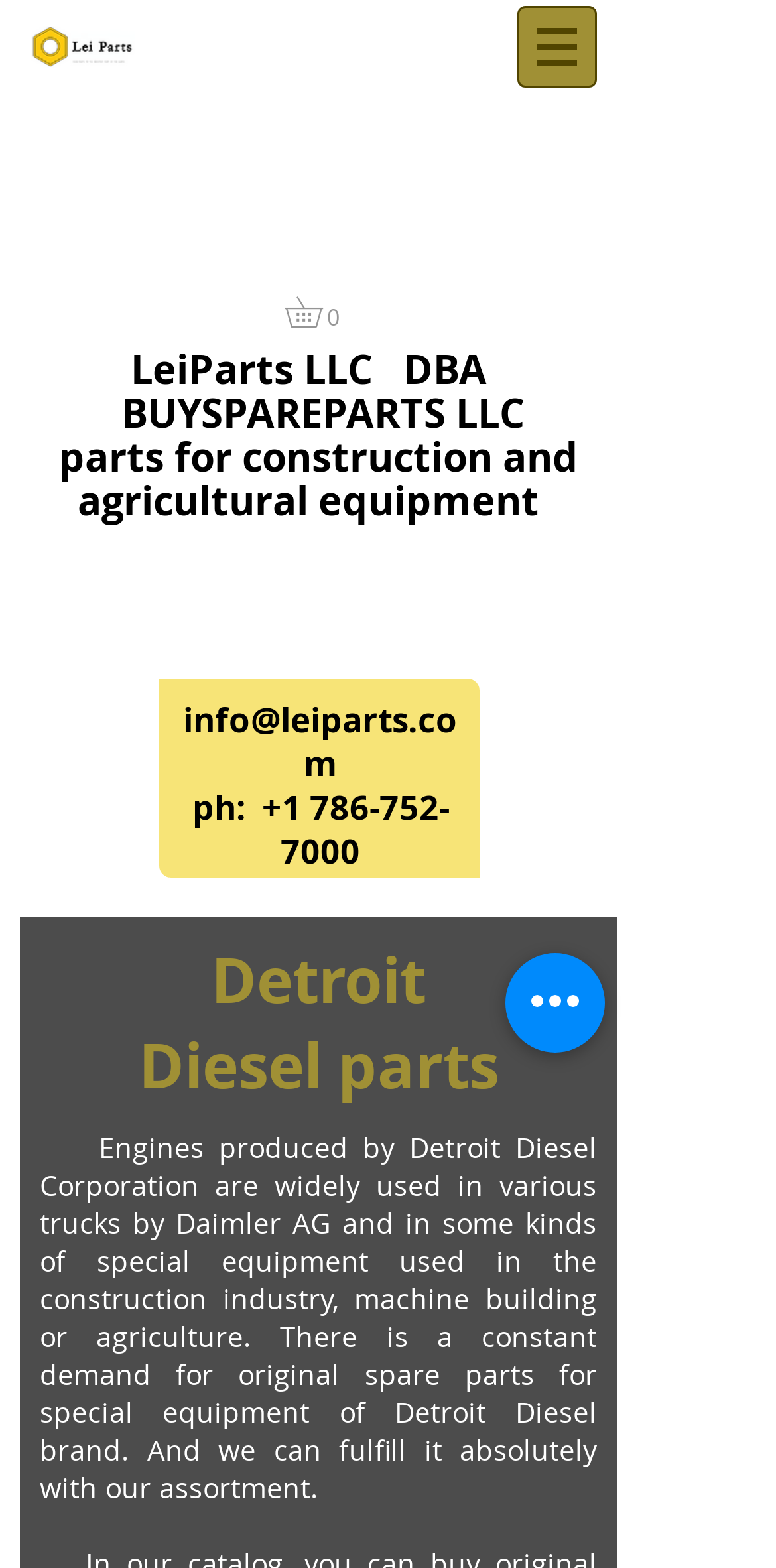Locate the bounding box of the UI element described by: "input value="1" aria-label="Quantity" value="1"" in the given webpage screenshot.

None